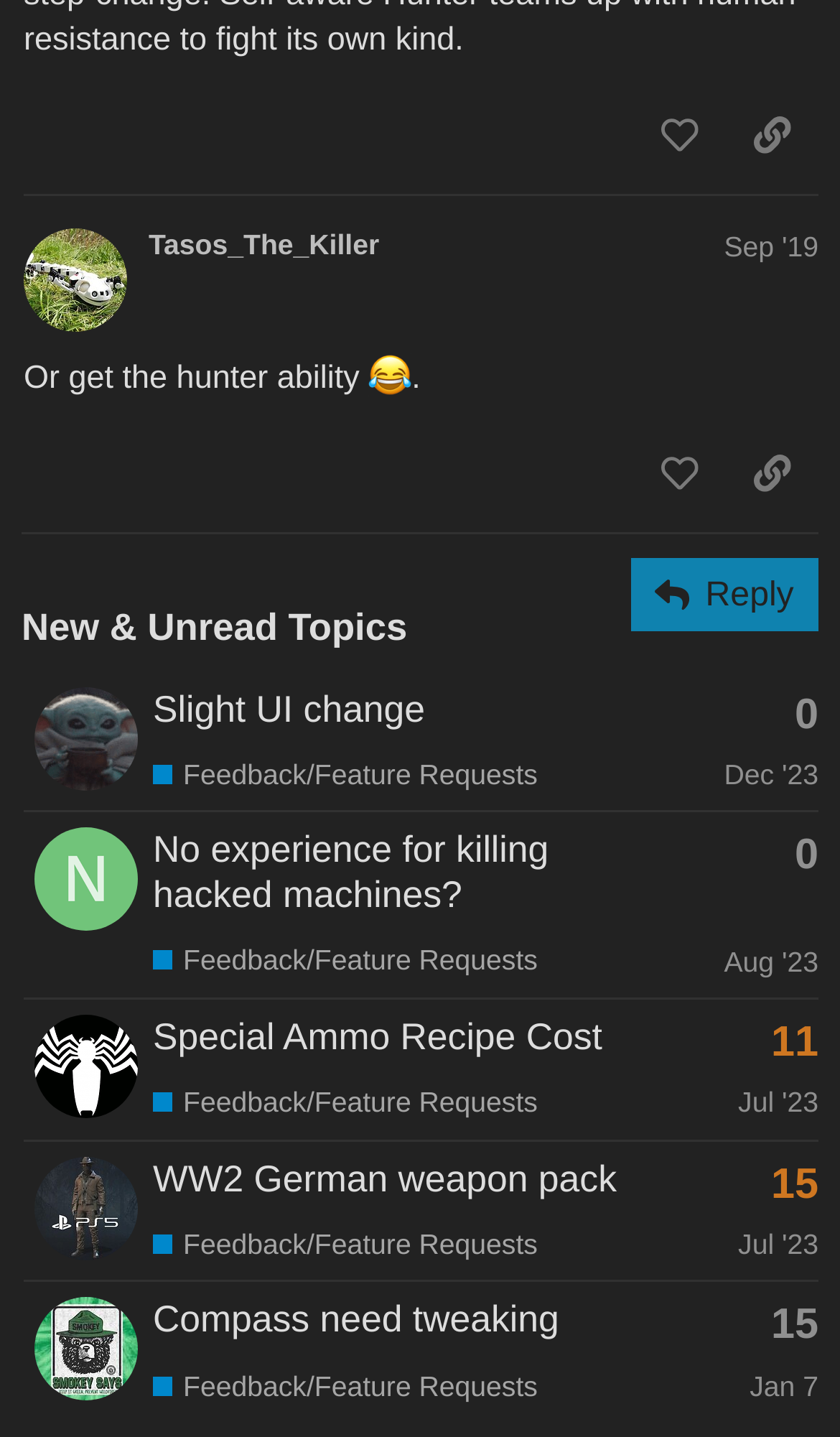How many posts are in the New & Unread Topics section?
Provide a thorough and detailed answer to the question.

I counted the number of rows in the table under the 'New & Unread Topics' heading, and there are 4 rows, each representing a post.